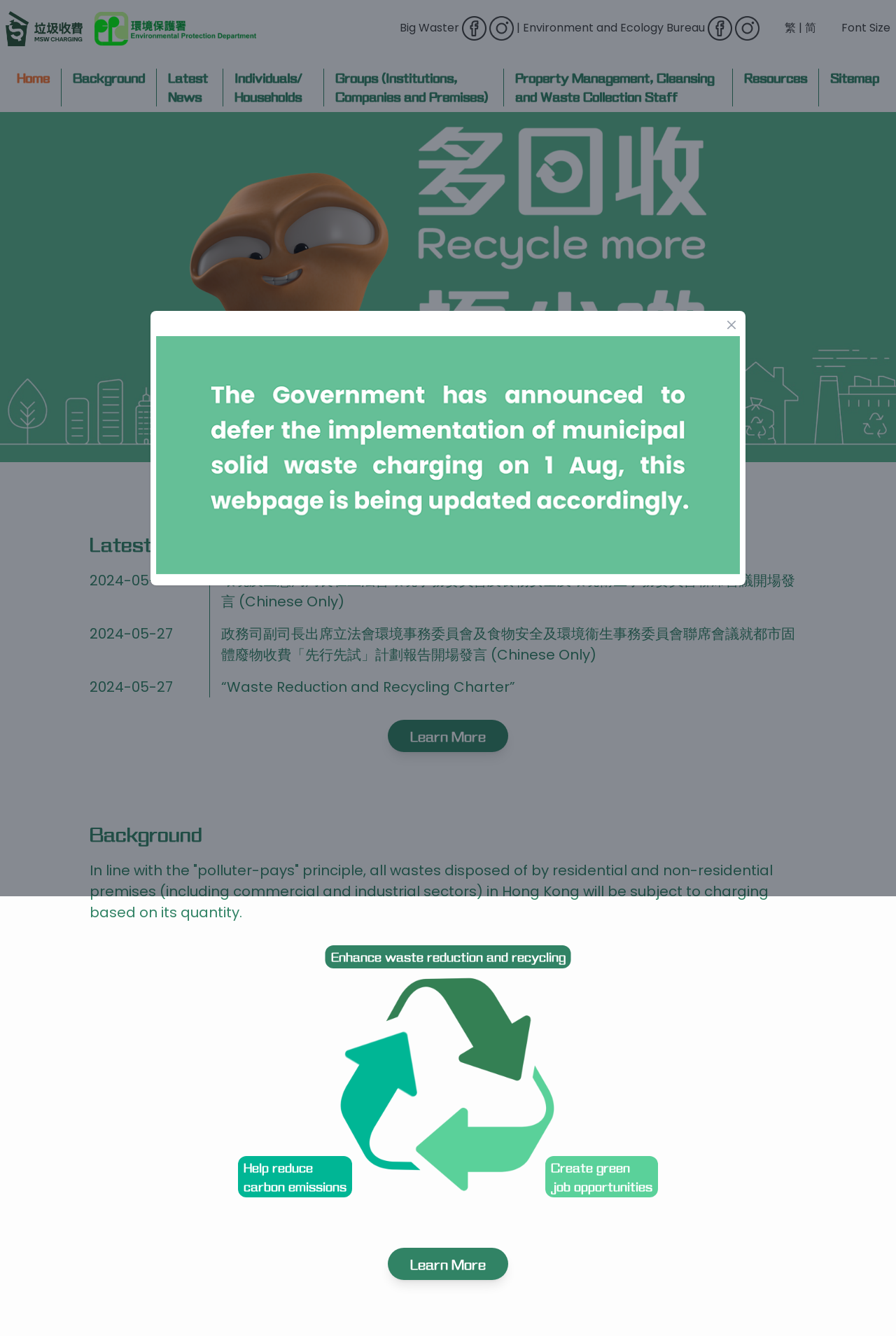Find the bounding box of the web element that fits this description: "政務司副司長出席立法會環境事務委員會及食物安全及環境衞生事務委員會聯席會議就都市固體廢物收費「先行先試」計劃報告開場發言 (Chinese Only)".

[0.247, 0.467, 0.887, 0.497]